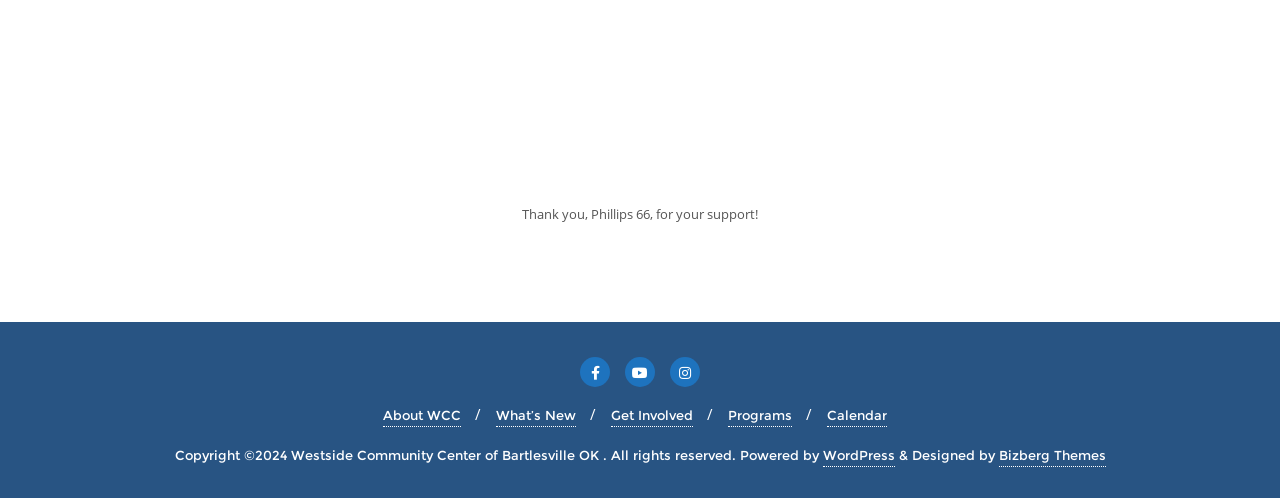Please analyze the image and give a detailed answer to the question:
What is the organization being thanked?

The StaticText element with the text 'Thank you, Phillips 66, for your support!' suggests that the organization being thanked is Phillips 66.